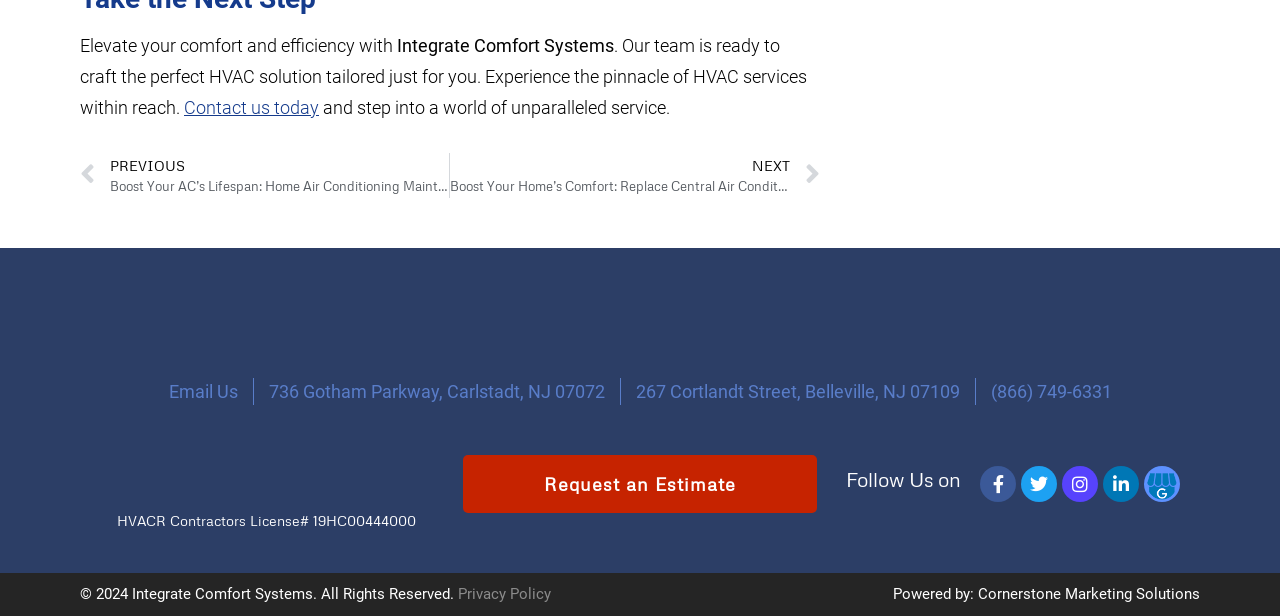Please identify the coordinates of the bounding box that should be clicked to fulfill this instruction: "Search for something".

None